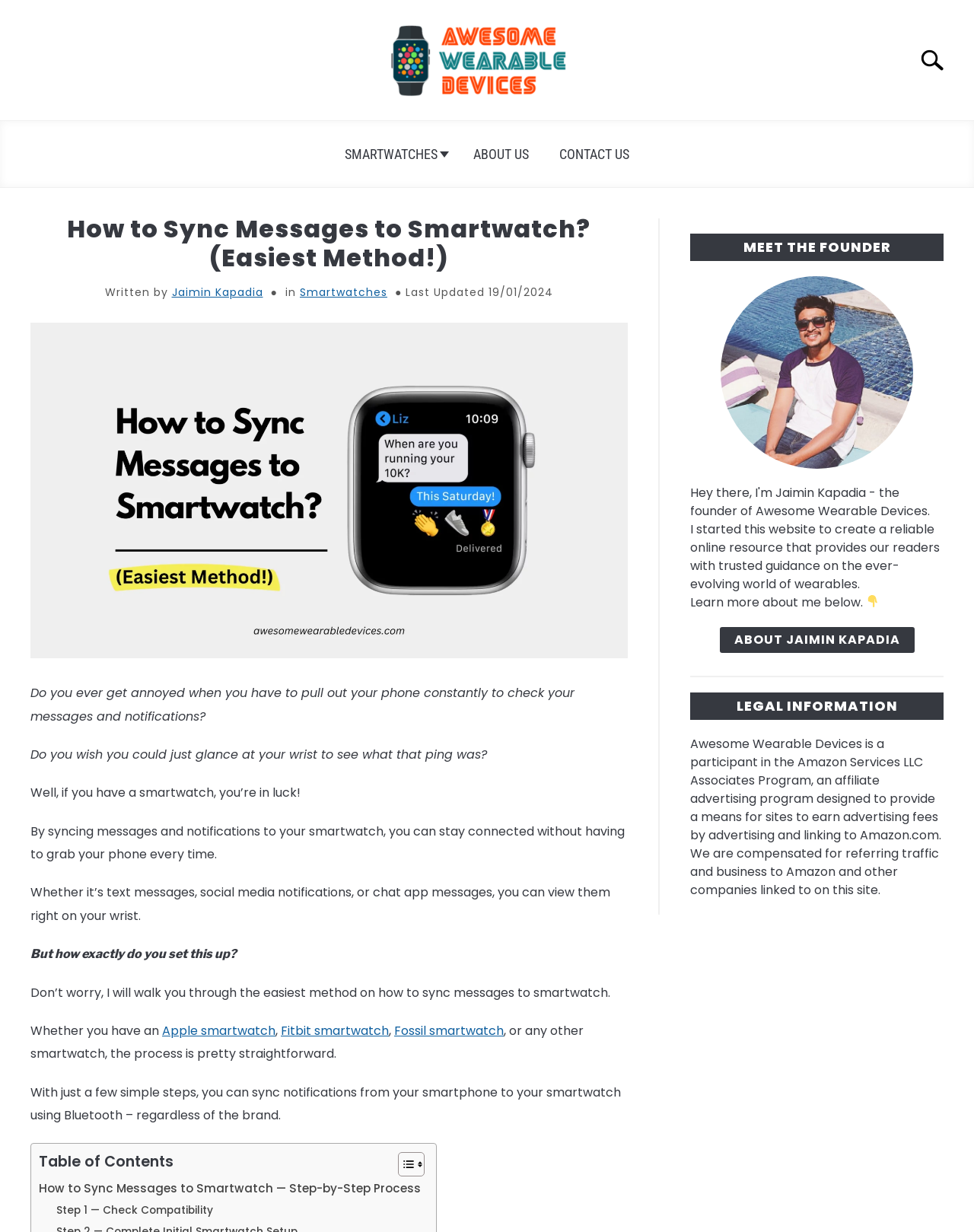Answer the question using only a single word or phrase: 
What is the topic of the article?

Syncing messages to smartwatch